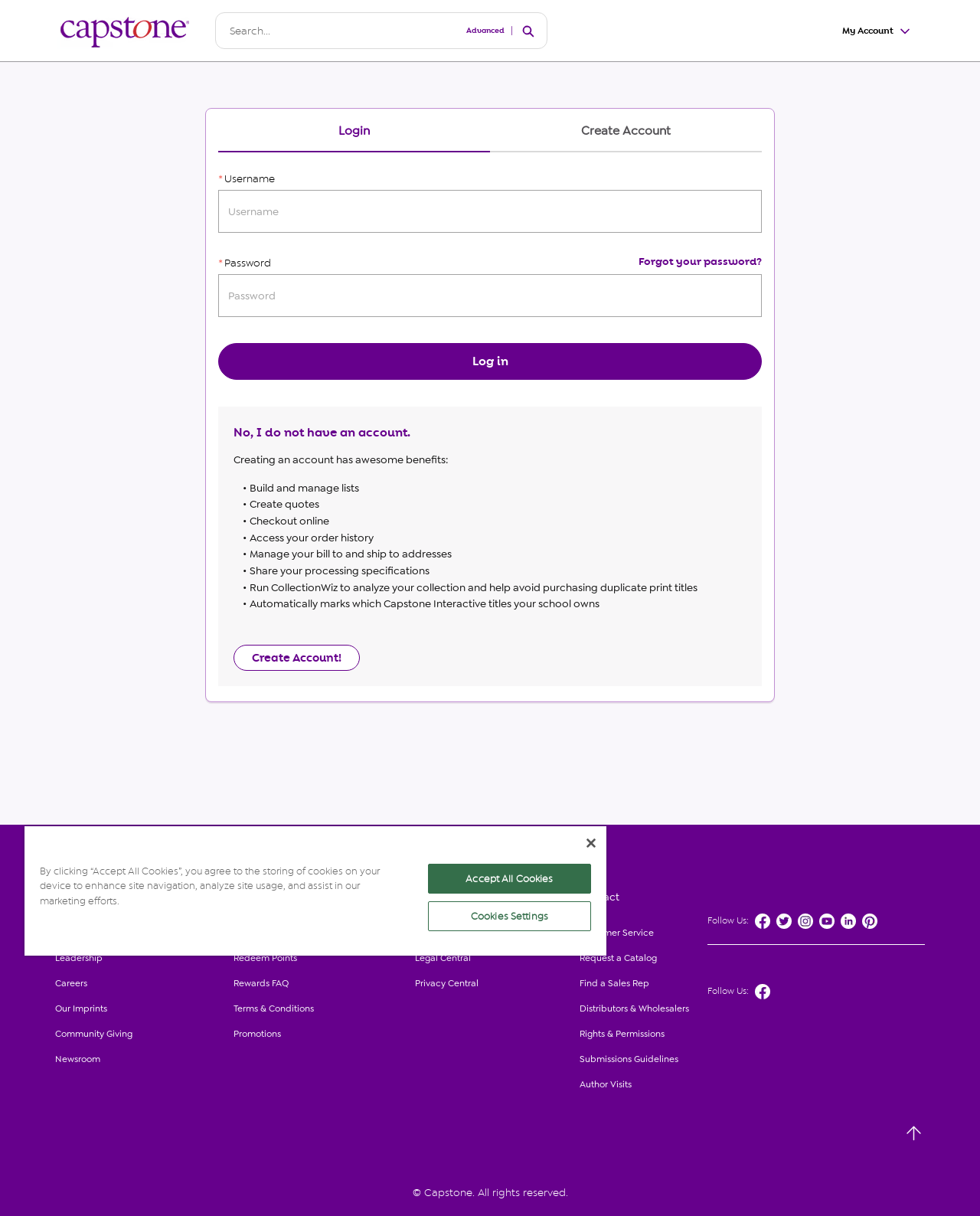Could you specify the bounding box coordinates for the clickable section to complete the following instruction: "Follow on Facebook"?

None